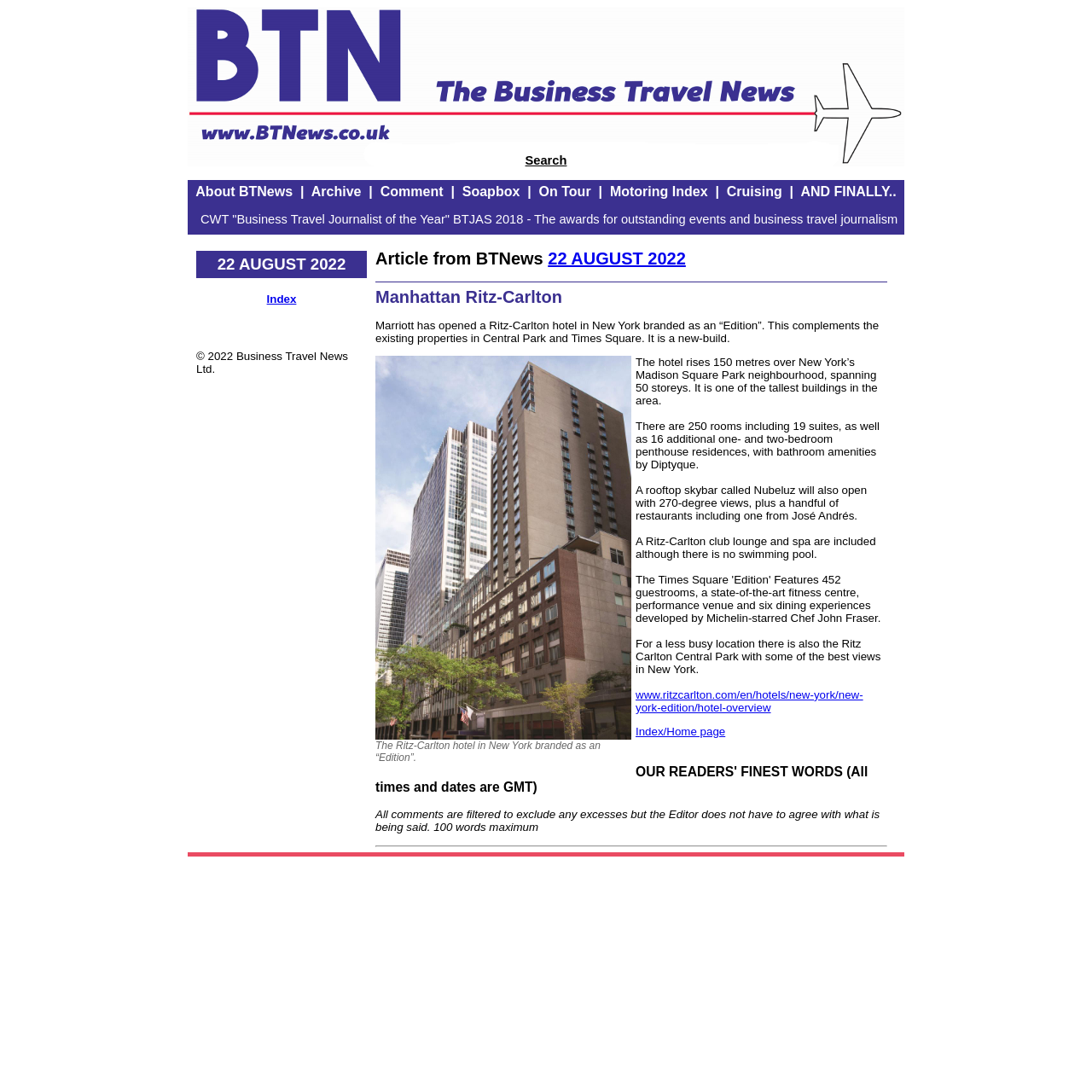Answer the question using only one word or a concise phrase: What is the name of the rooftop skybar?

Nubeluz